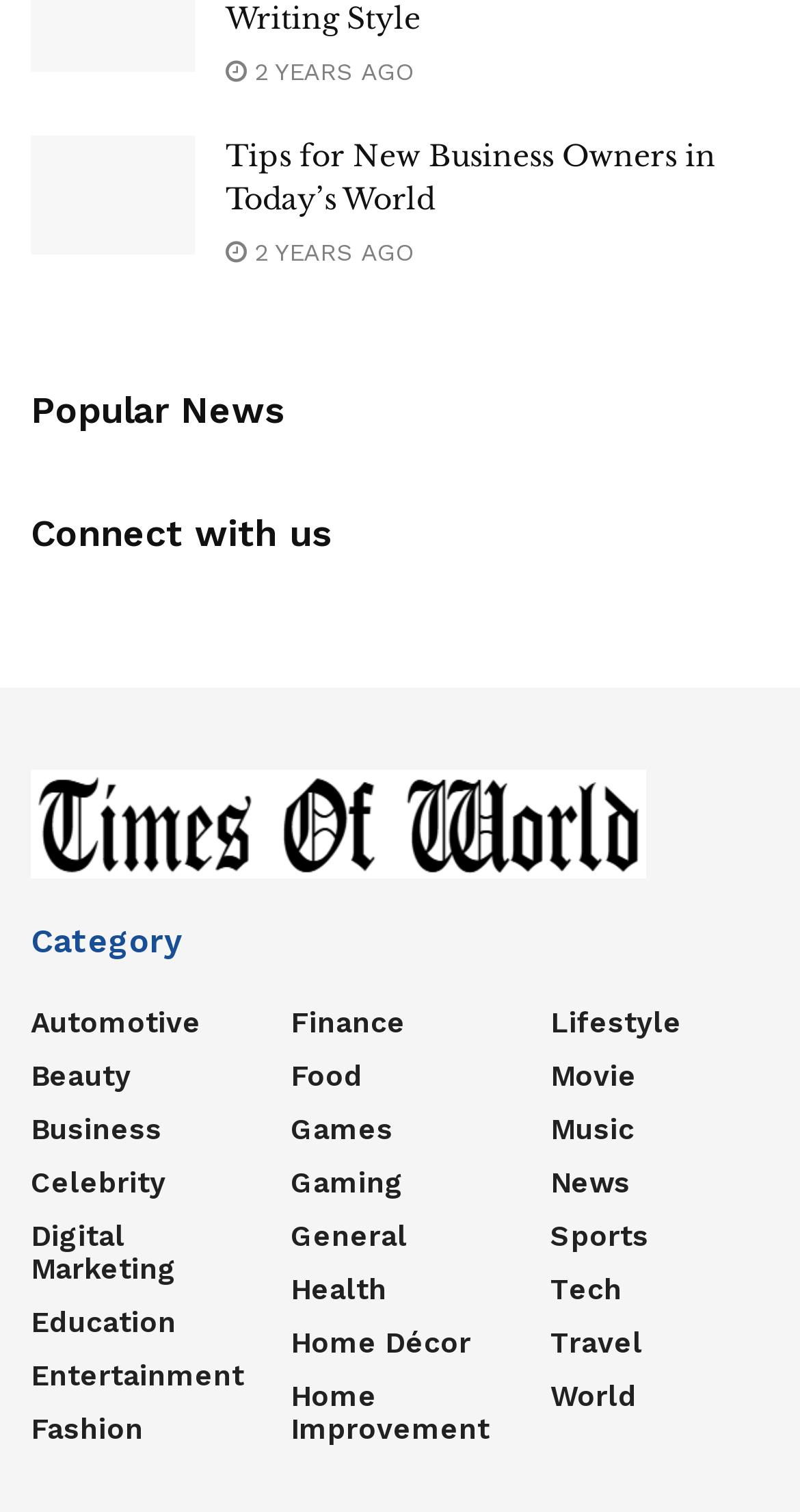Refer to the screenshot and give an in-depth answer to this question: What is the name of the news organization?

The logo of the news organization is labeled as 'times of world logo', indicating that the name of the news organization is Times of World.